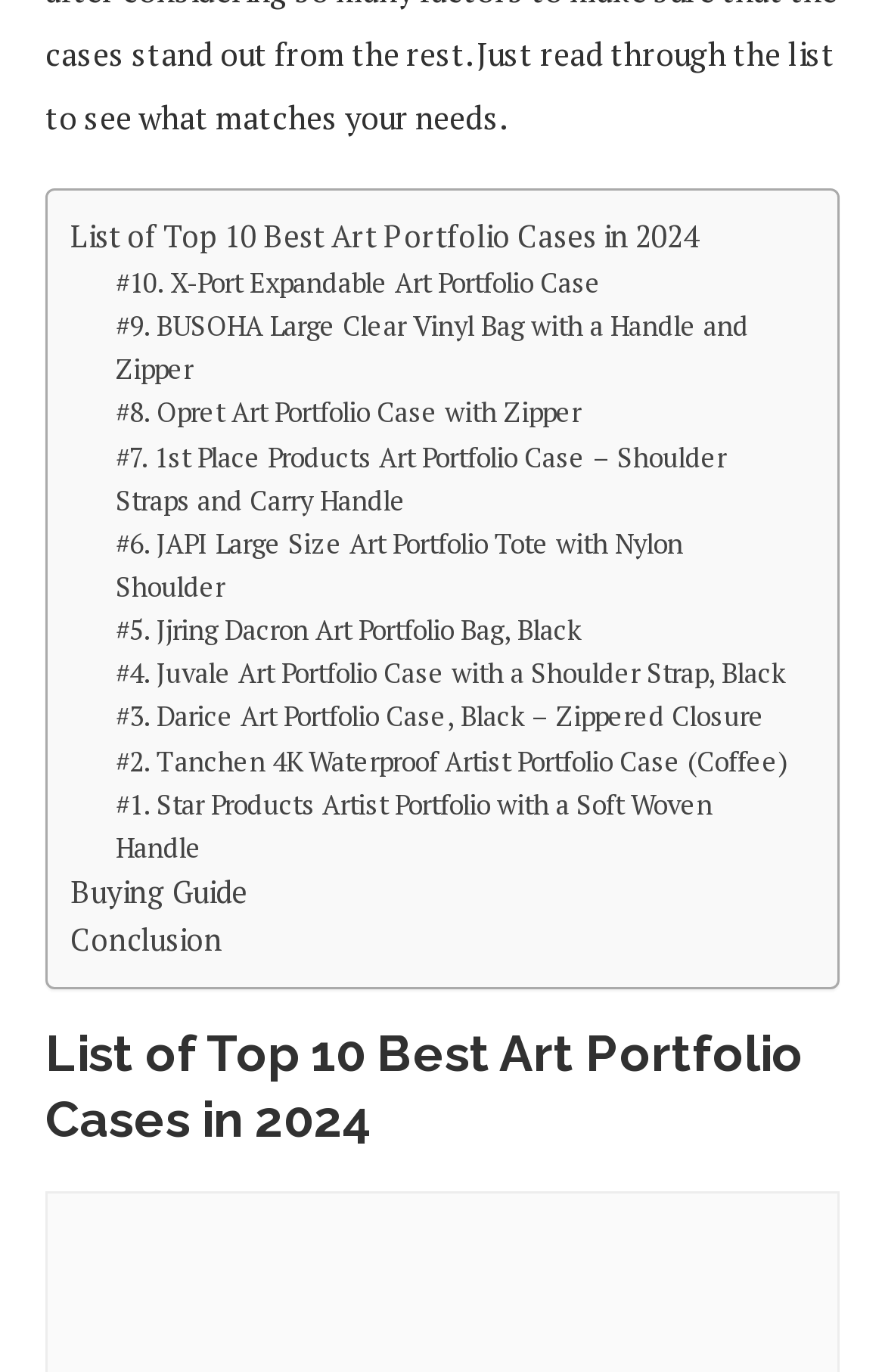How many art portfolio cases are listed?
Using the image as a reference, give a one-word or short phrase answer.

10